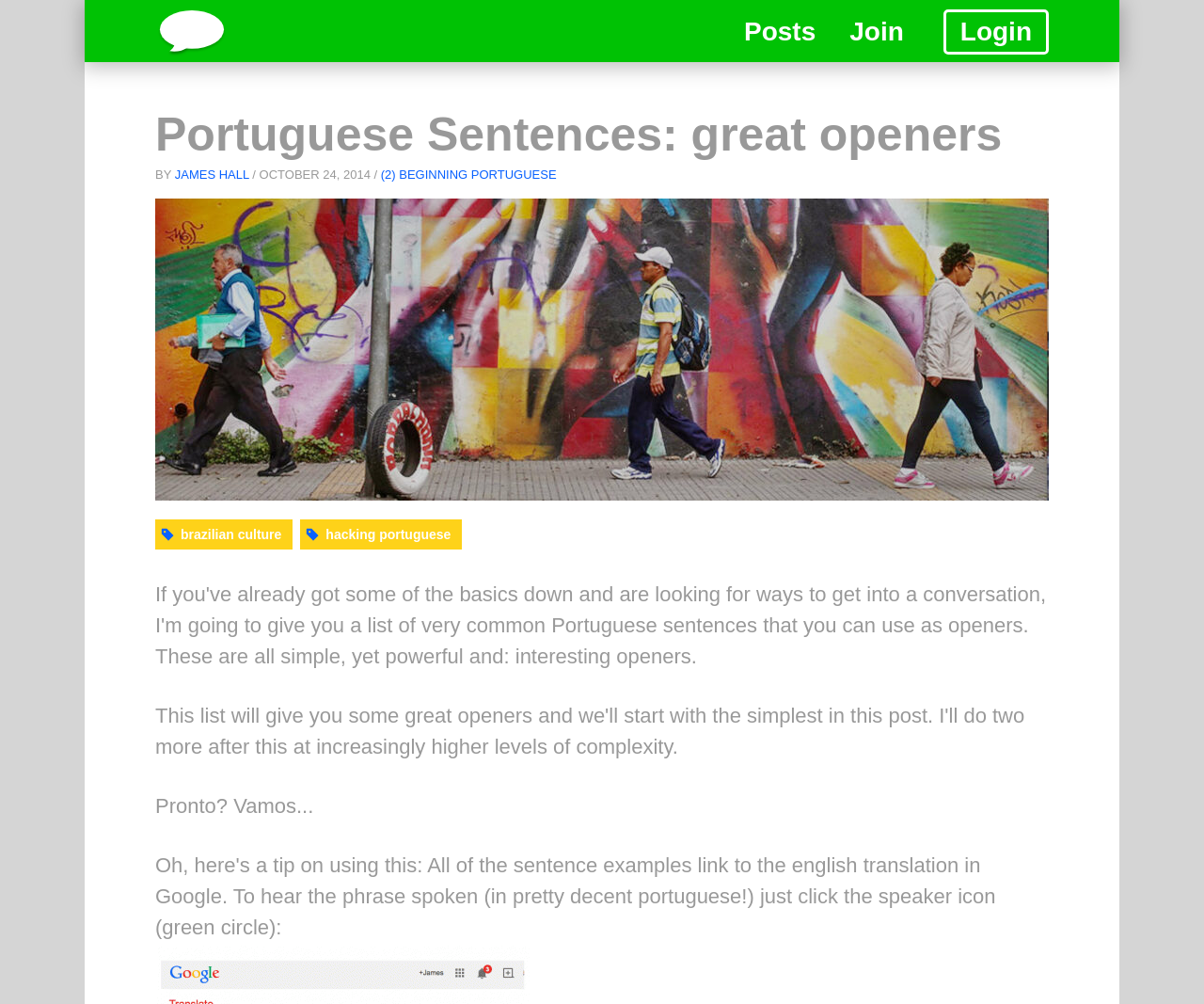How many links are in the top navigation bar?
Answer the question with a detailed explanation, including all necessary information.

I counted the links in the top navigation bar, which are 'Posts', 'Join', and 'Login', so there are 3 links.